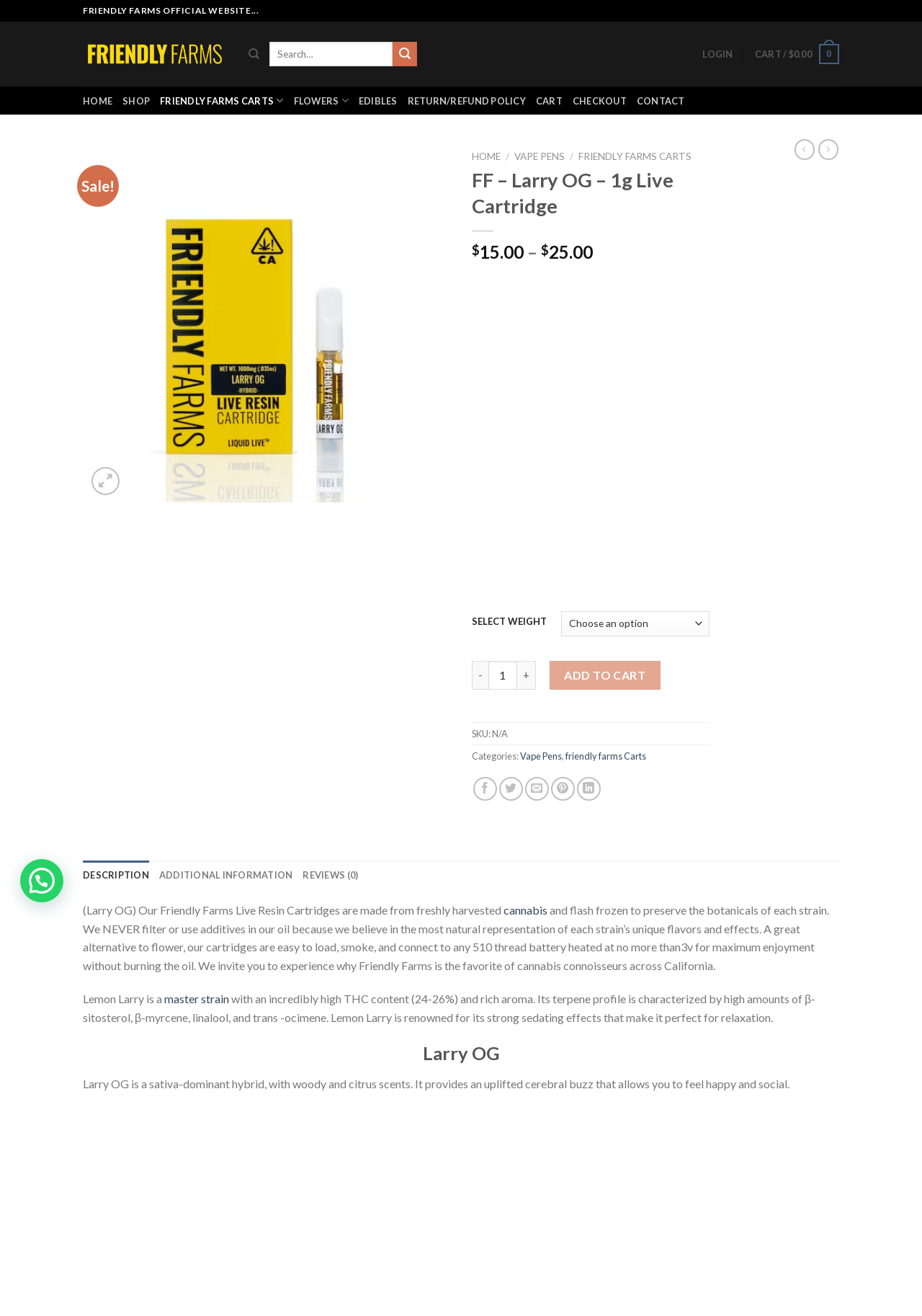Provide an in-depth caption for the elements present on the webpage.

This webpage is about a product called Larry OG, a sativa-dominant hybrid cannabis cartridge. At the top of the page, there is a header section with a logo and a navigation menu that includes links to the homepage, shop, and cart. There is also a search bar and a login link.

Below the header, there is a section that displays the product information, including the product name, price, and weight options. The product image is displayed on the left side of this section, with a "Previous" and "Next" button below it. On the right side, there is a brief description of the product, followed by a "Select Weight" dropdown menu, a quantity selector, and an "Add to Cart" button.

Underneath the product information section, there are several links to share the product on social media platforms, such as Facebook, Twitter, and Pinterest. There is also a tab list that allows users to switch between different sections, including "Description", "Additional Information", and "Reviews".

The "Description" section provides a detailed description of the product, including its features, effects, and ingredients. The text is divided into several paragraphs, with links to related terms, such as "cannabis" and "master strain". There is also a heading that displays the product name, "Larry OG", followed by a brief summary of its effects.

At the bottom of the page, there is a "Go to top" link and a chat button that allows users to open a chat window.